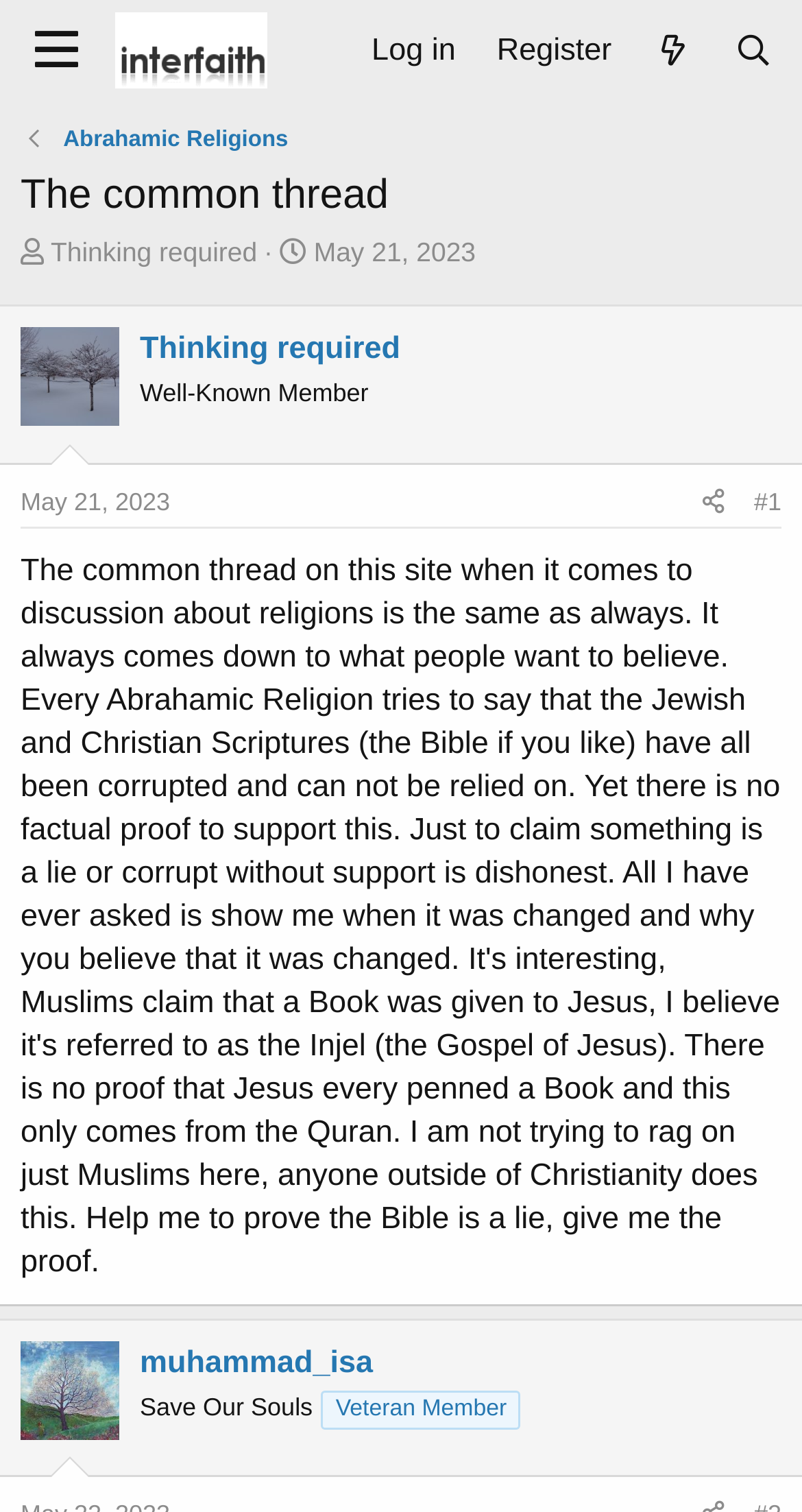Please give a concise answer to this question using a single word or phrase: 
What is the topic of the thread?

Thinking required